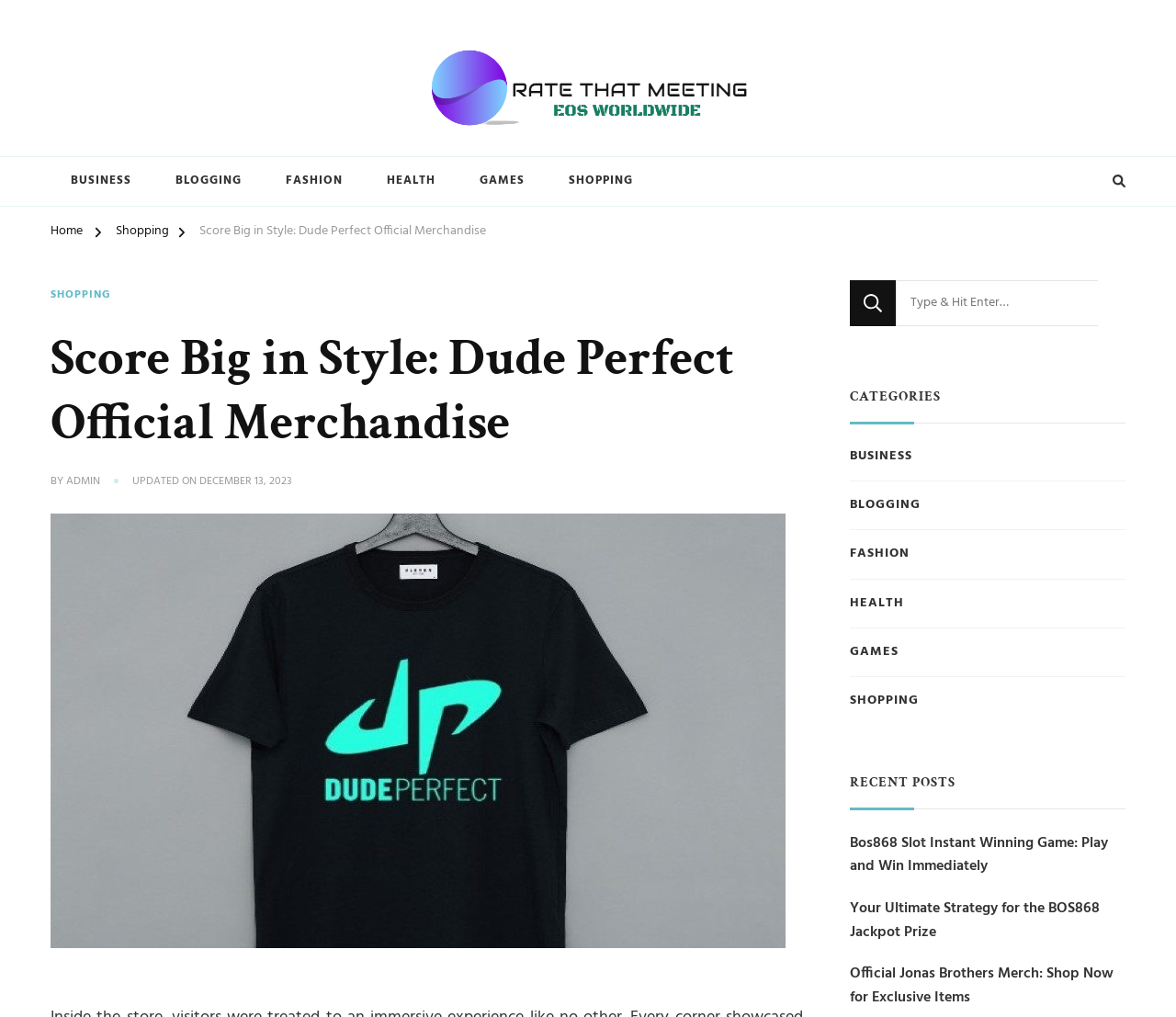What is the name of the official merchandise?
Based on the image, provide a one-word or brief-phrase response.

Dude Perfect